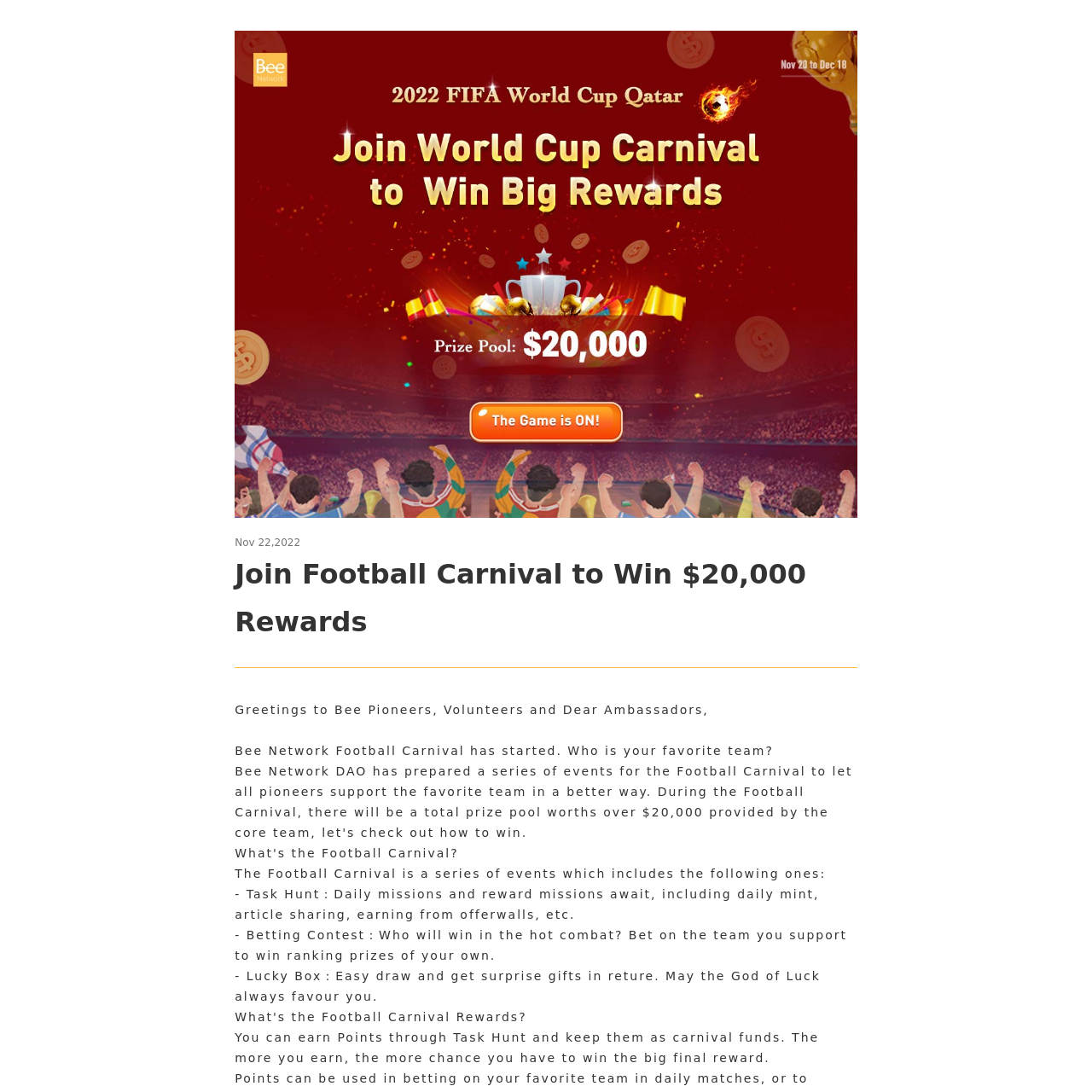What is the name of the contest where users can support their favorite teams?  
Concentrate on the image marked with the red box and respond with a detailed answer that is fully based on the content of the image.

According to the caption, the Betting Contest is one of the events where users can participate and support their favorite teams, with a chance to win prizes.